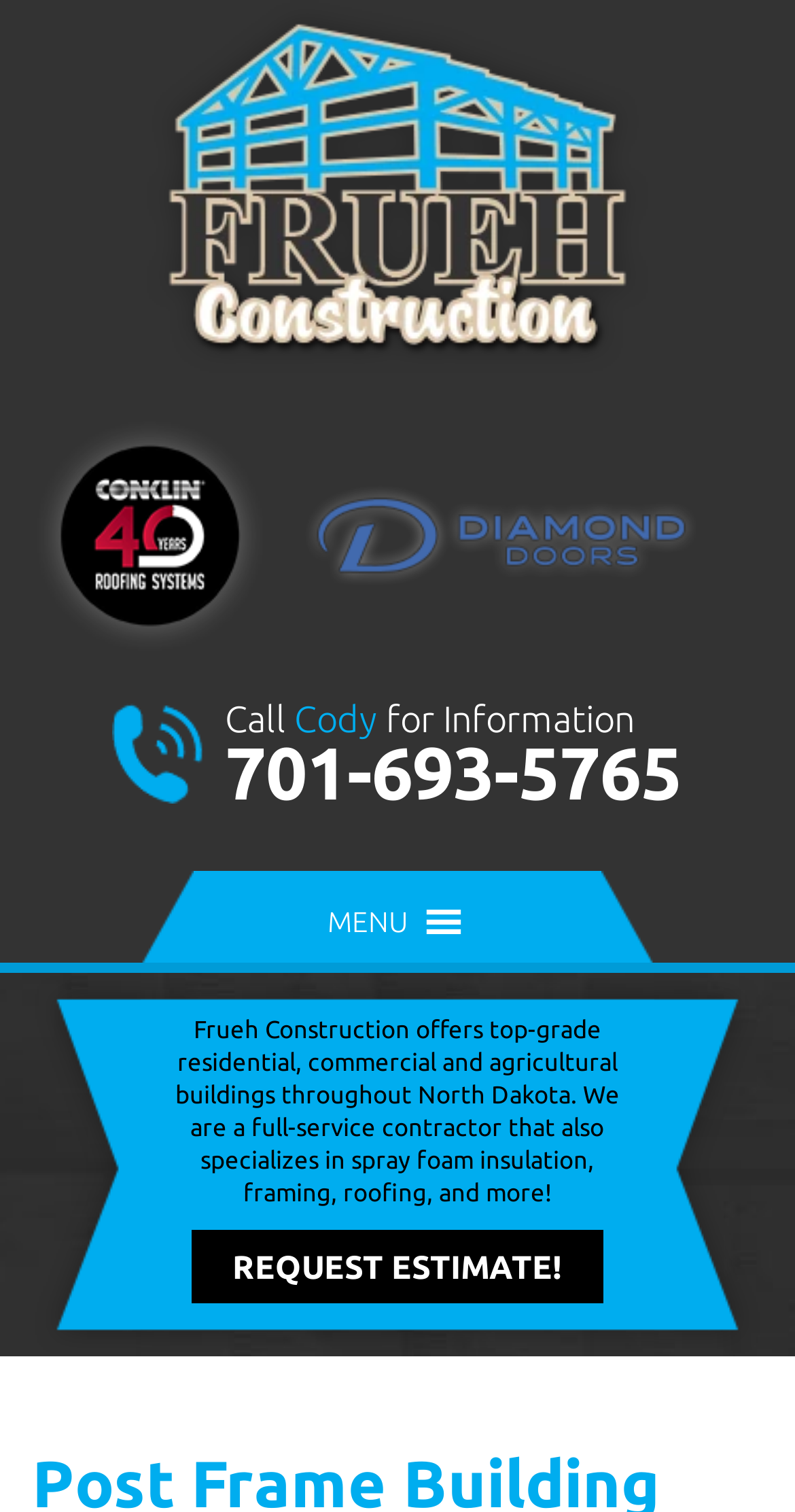Identify and provide the title of the webpage.

Post Frame Building Devils Lake, ND